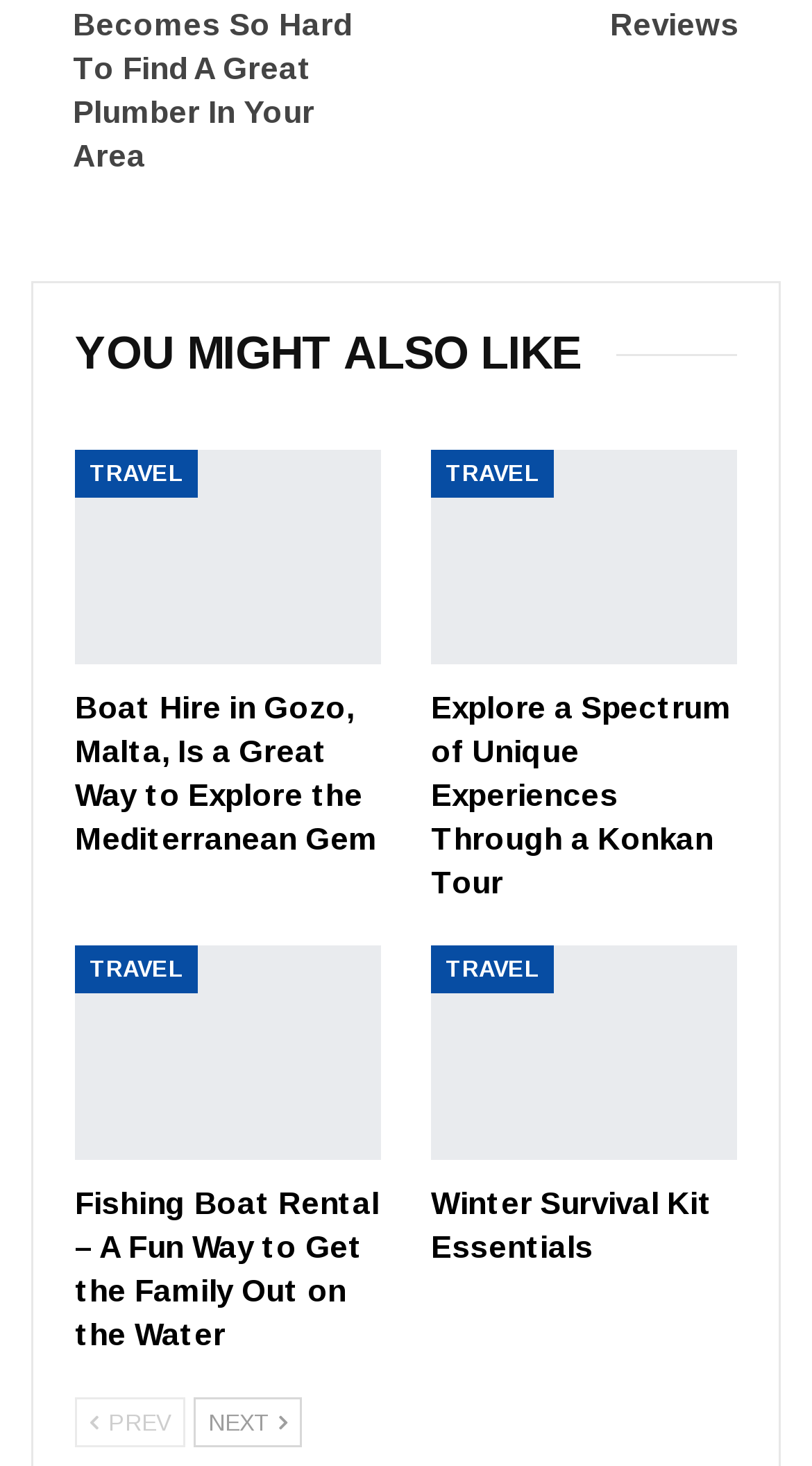Respond to the question below with a single word or phrase: How many travel-related links are on the page?

8